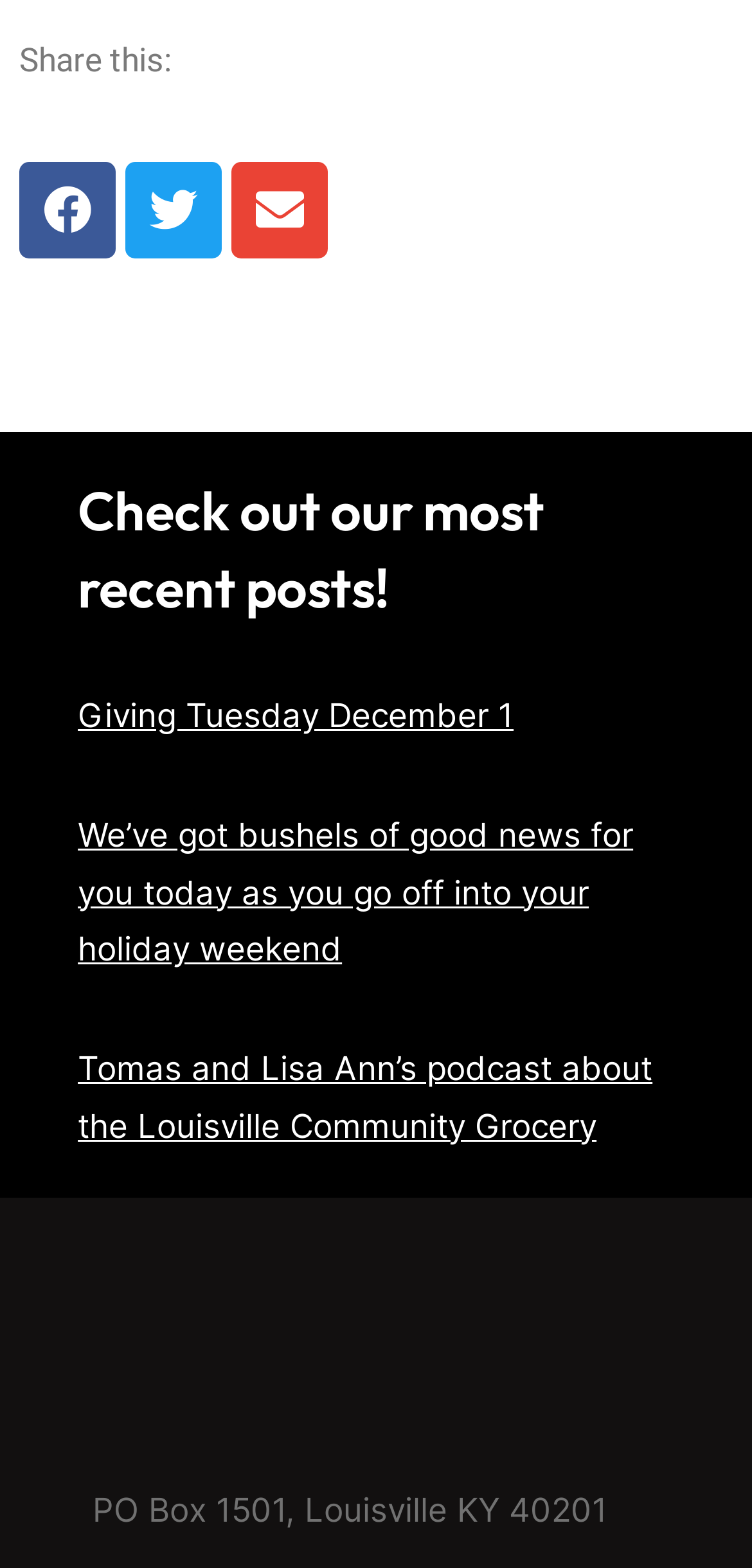What is the topic of the latest post?
Look at the image and answer the question with a single word or phrase.

Giving Tuesday